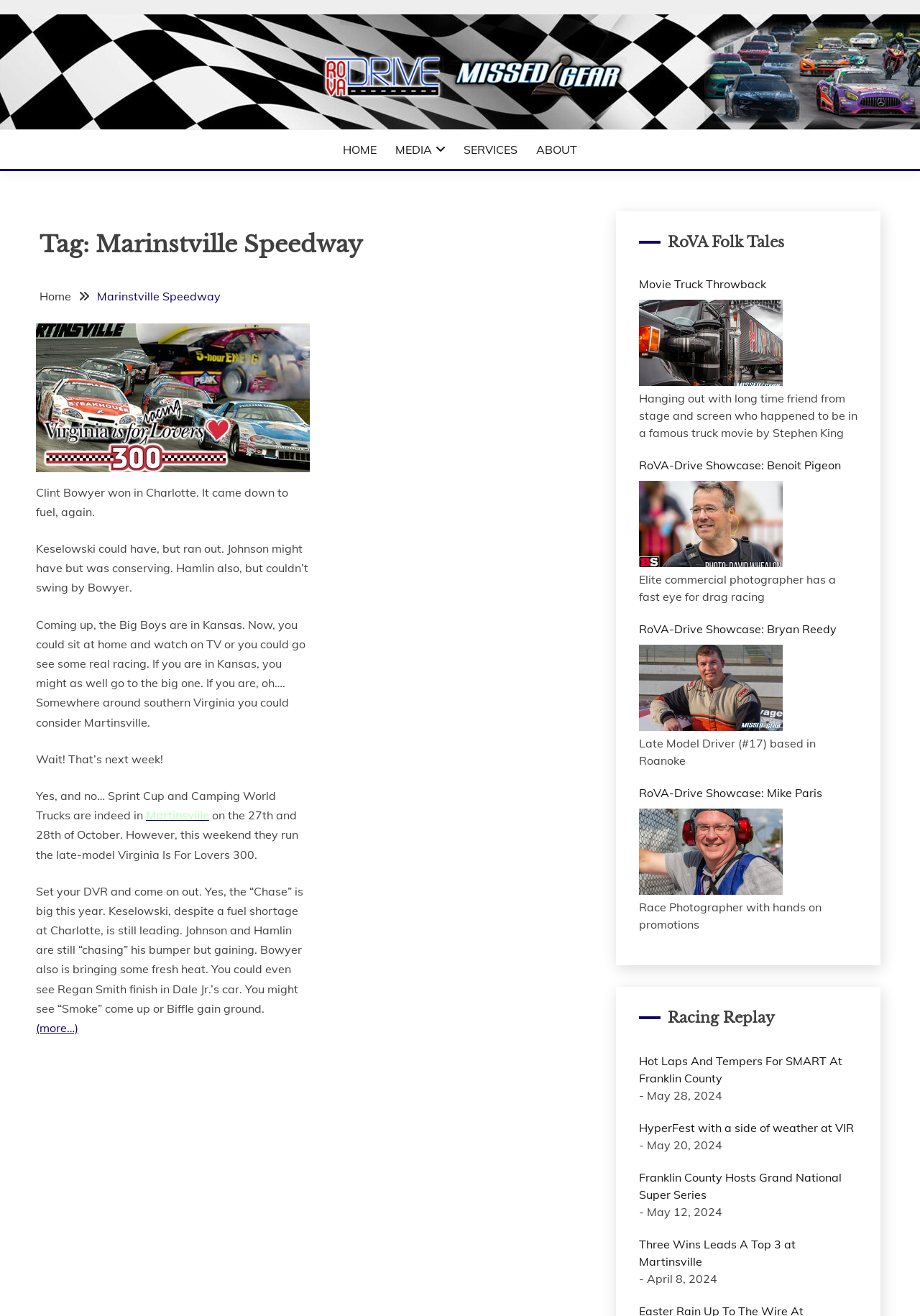Can you specify the bounding box coordinates for the region that should be clicked to fulfill this instruction: "Read the article about Clint Bowyer winning in Charlotte".

[0.039, 0.368, 0.313, 0.394]